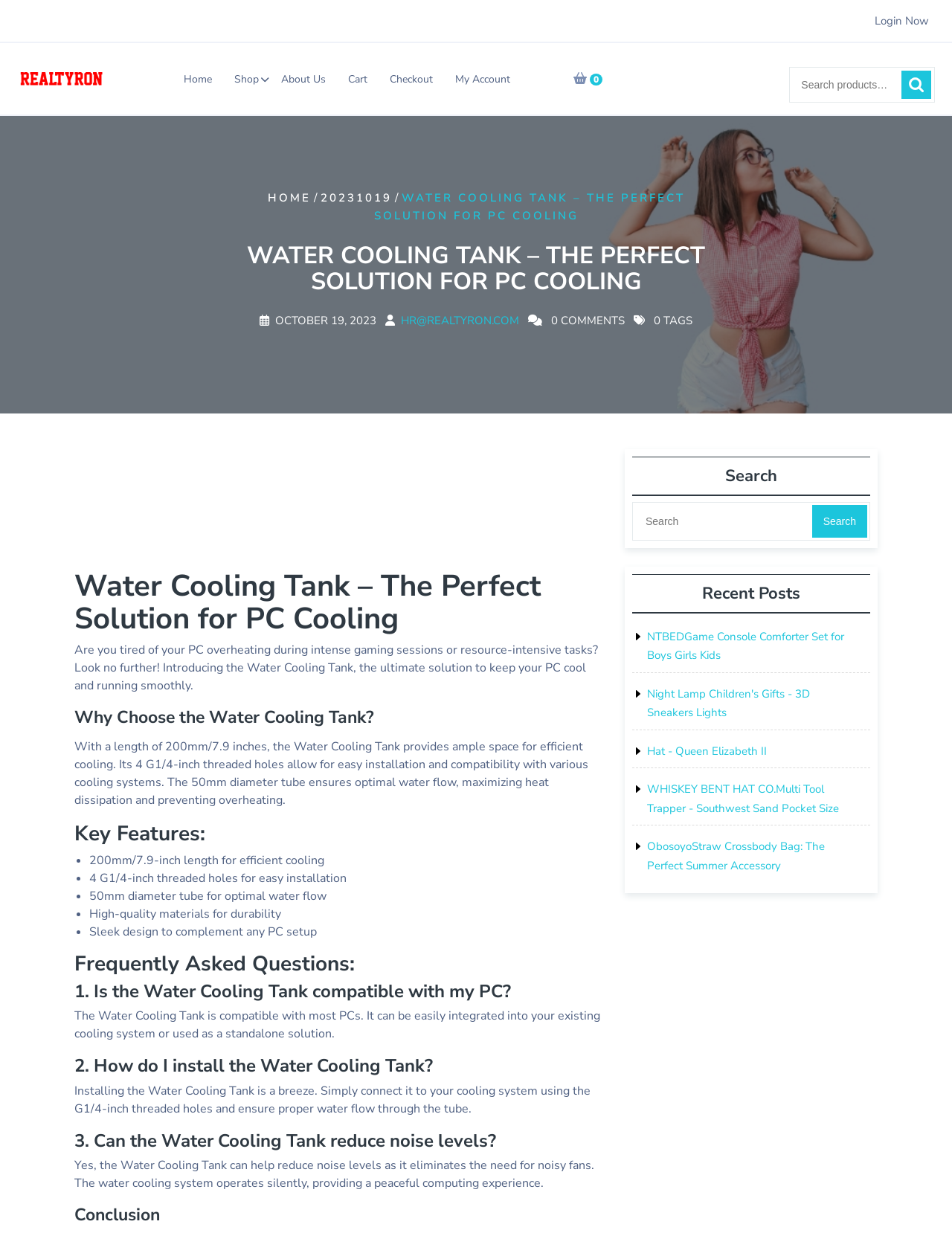What is the length of the Water Cooling Tank?
Can you provide a detailed and comprehensive answer to the question?

The answer can be found in the section 'Key Features' where it is mentioned that the Water Cooling Tank has a length of 200mm/7.9 inches.